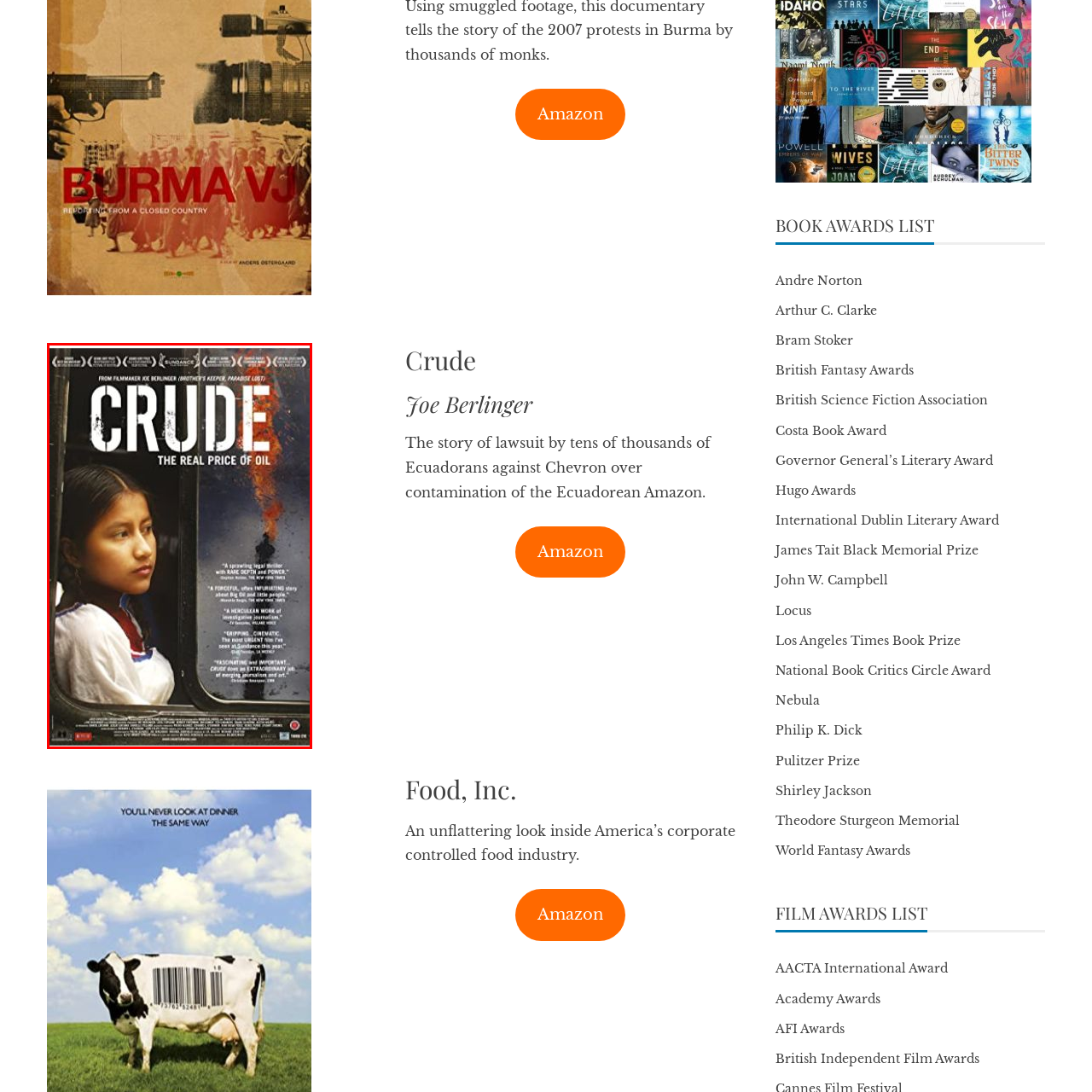Describe meticulously the scene encapsulated by the red boundary in the image.

The image features the poster for the documentary film "Crude," directed by Joe Berlinger. The poster prominently displays a young girl looking out of a window, symbolizing innocence amidst the complexities of environmental issues. Above her, there's a dramatic depiction of oil spilling into the atmosphere, representing the film's focus on the environmental and social impact of oil extraction. The tagline, "THE REAL PRICE OF OIL," underscores the film's exploration of a legal battle involving numerous Ecuadorians against Chevron due to environmental contamination in the Ecuadorean Amazon. The film is described as a compelling account that intertwines human rights and corporate responsibility, setting the stage for an enlightening and poignant narrative about the struggle for justice against powerful industry forces.